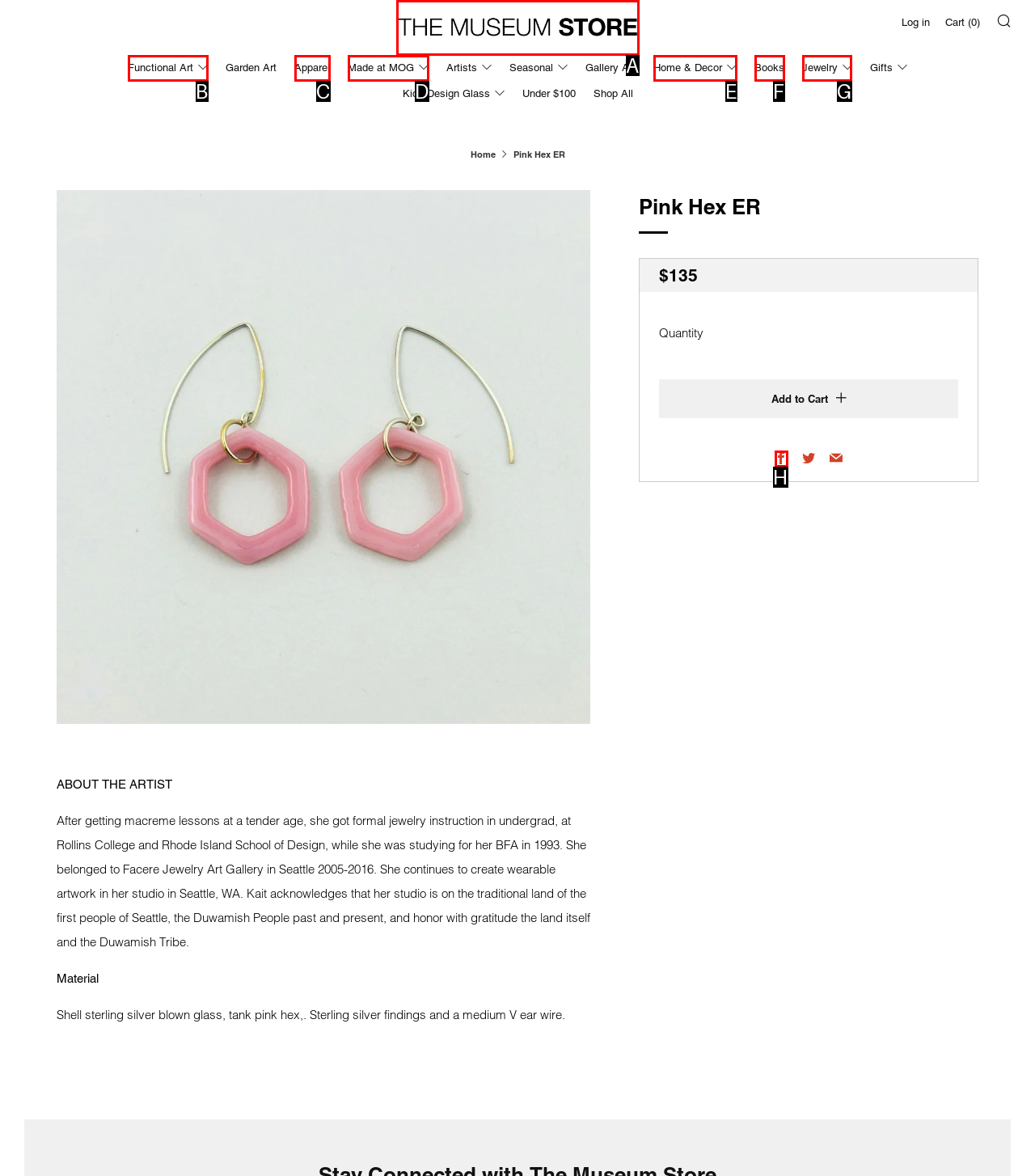Pick the option that should be clicked to perform the following task: Click the 'Jewelry' link
Answer with the letter of the selected option from the available choices.

G